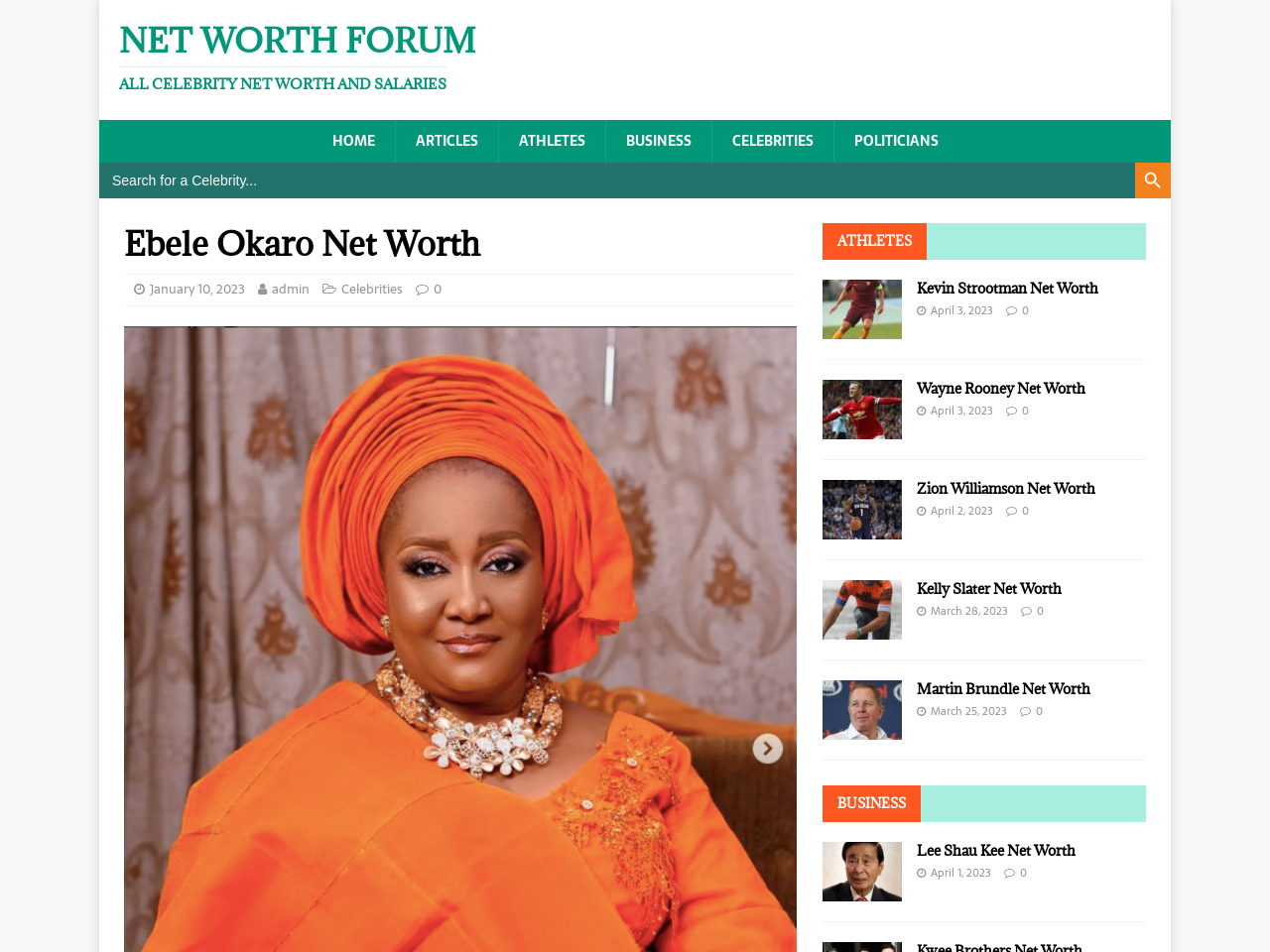How many links are there under the 'ATHLETES' category?
Answer with a single word or phrase, using the screenshot for reference.

4